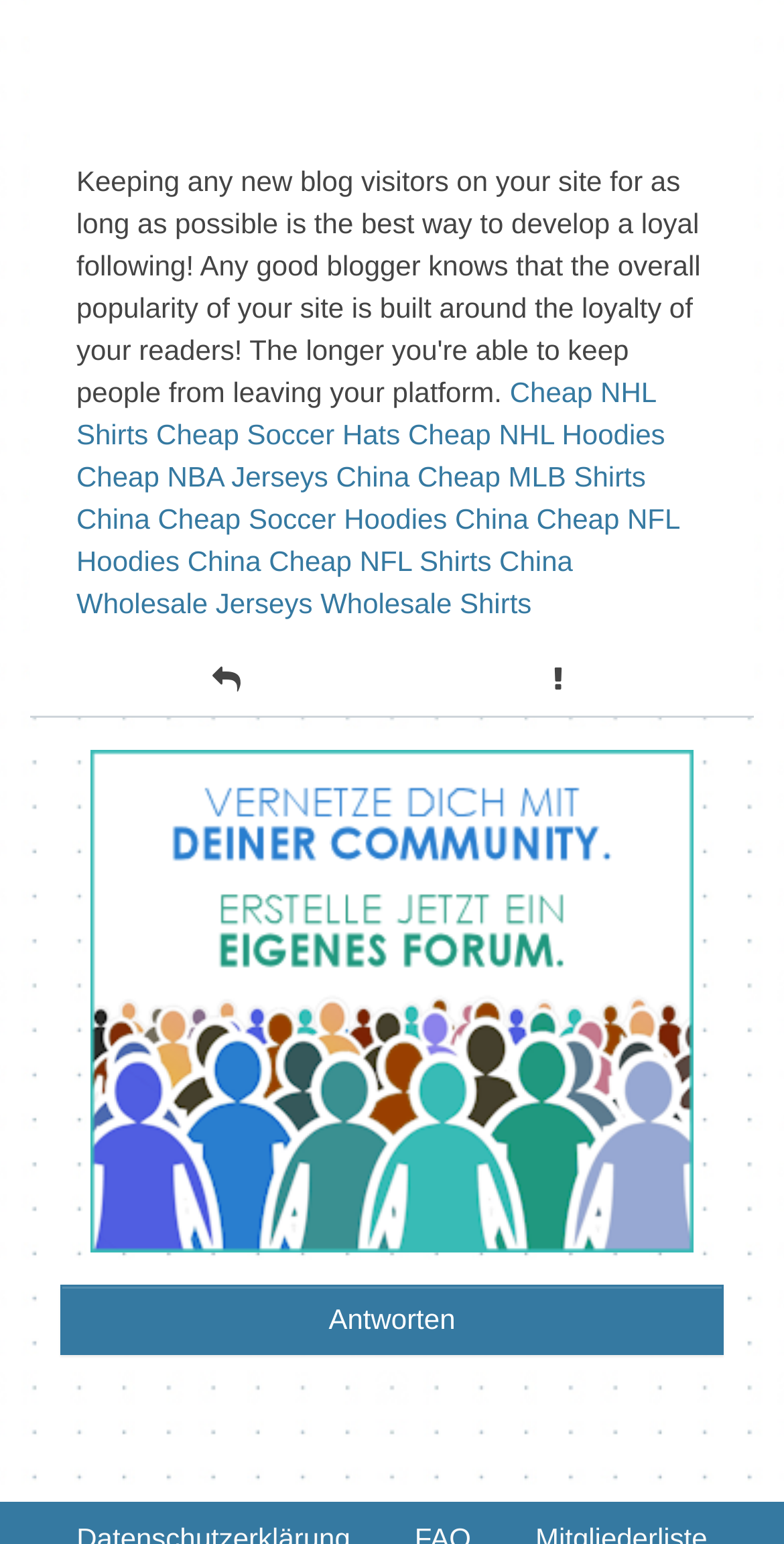Provide a short answer to the following question with just one word or phrase: What is the purpose of the image on the webpage?

To promote a forum creation service